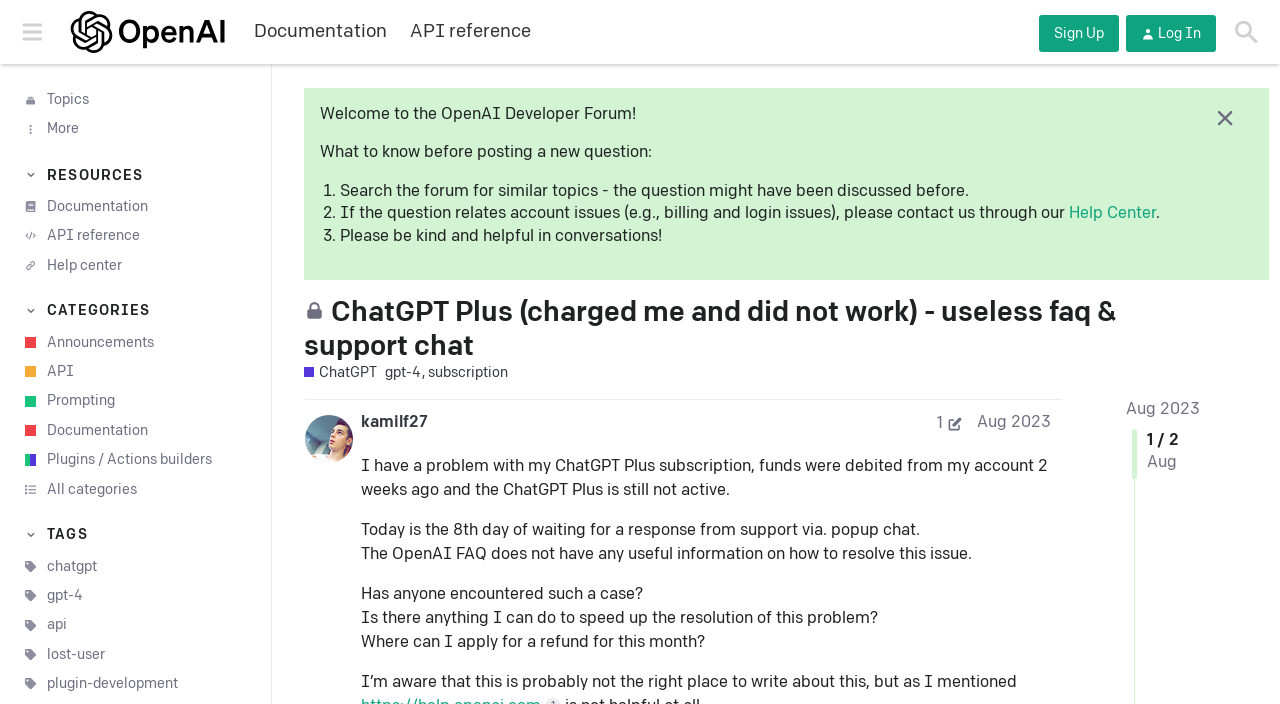What is the name of the forum?
Using the visual information, answer the question in a single word or phrase.

OpenAI Developer Forum